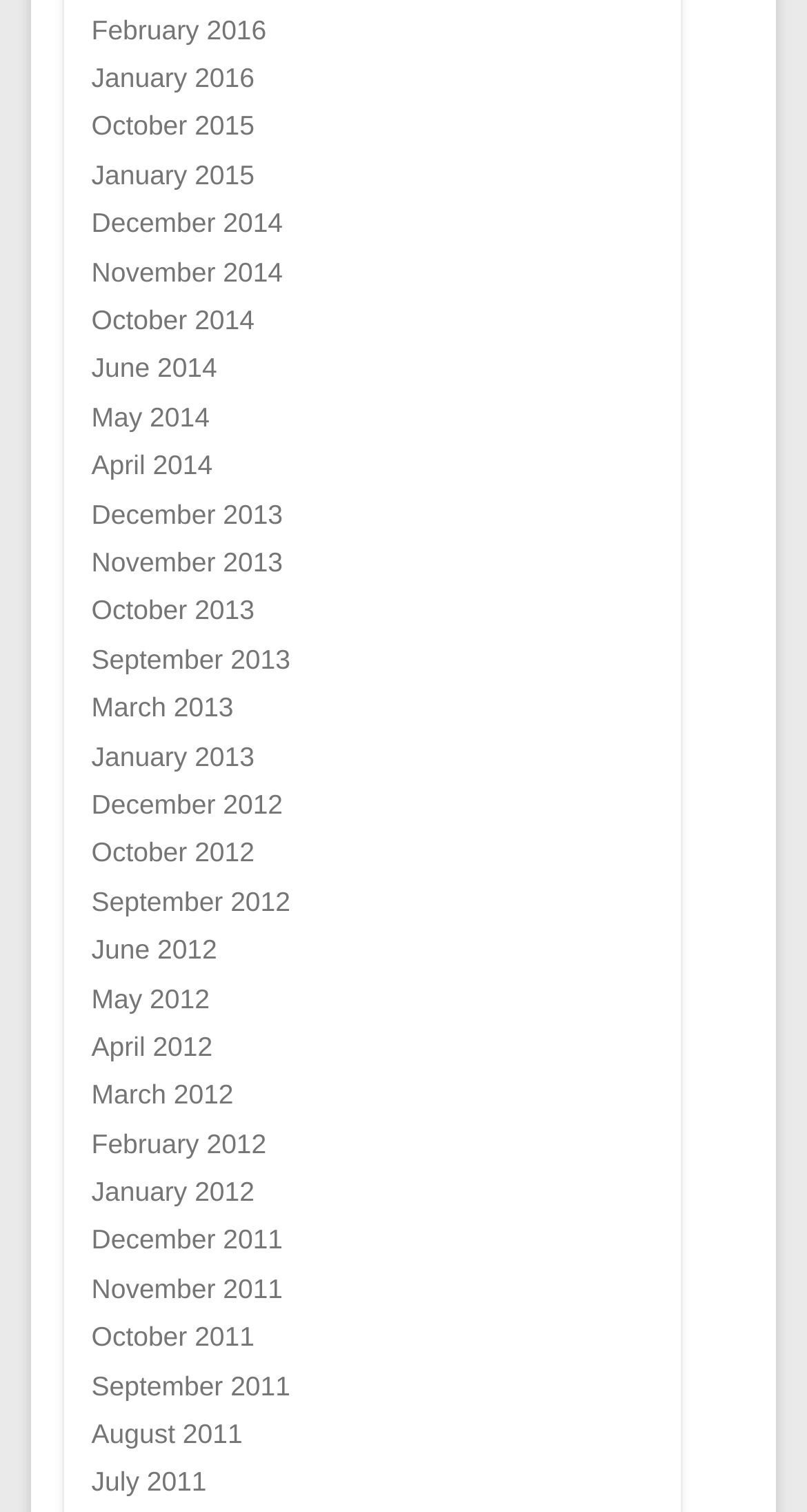Please locate the bounding box coordinates of the element that should be clicked to achieve the given instruction: "View February 2016 archives".

[0.113, 0.009, 0.33, 0.03]